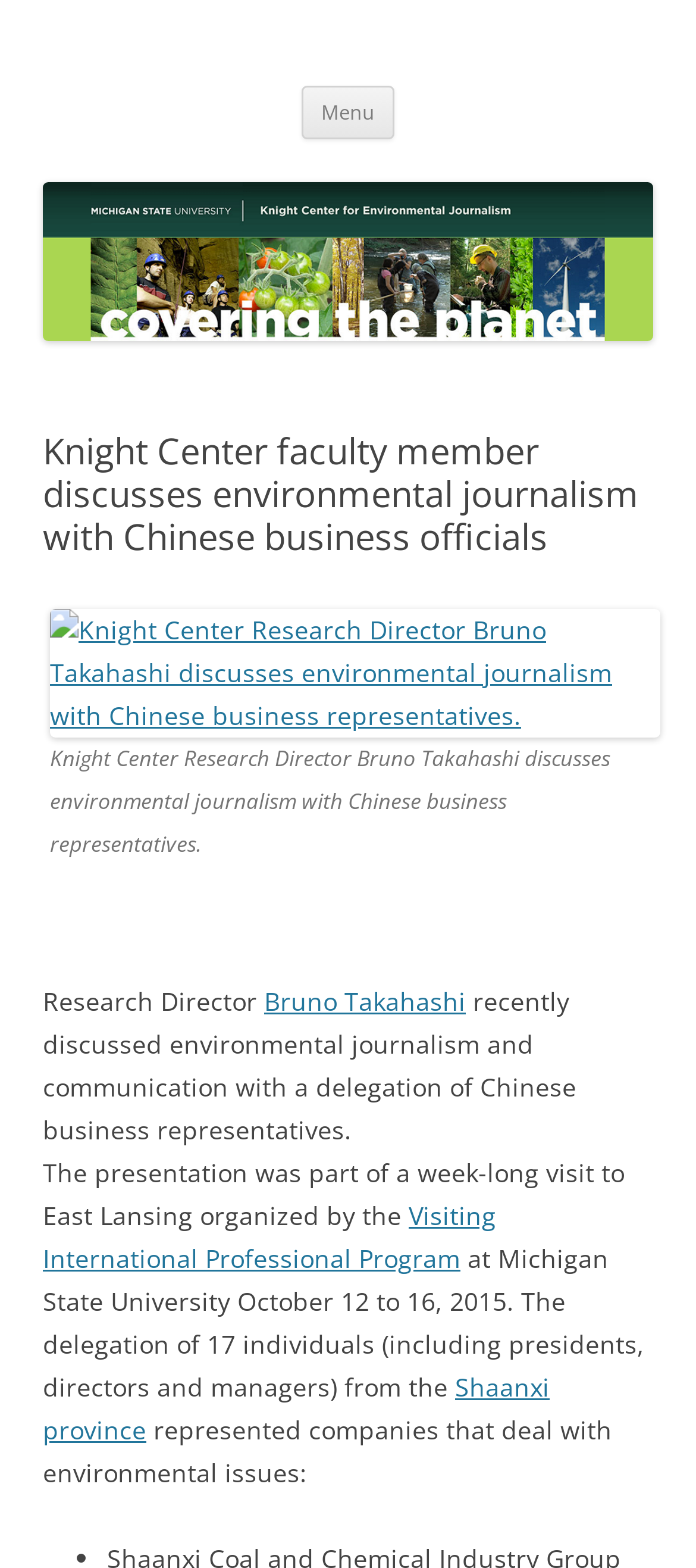Determine the main headline of the webpage and provide its text.

Knight Center for Environmental Journalism